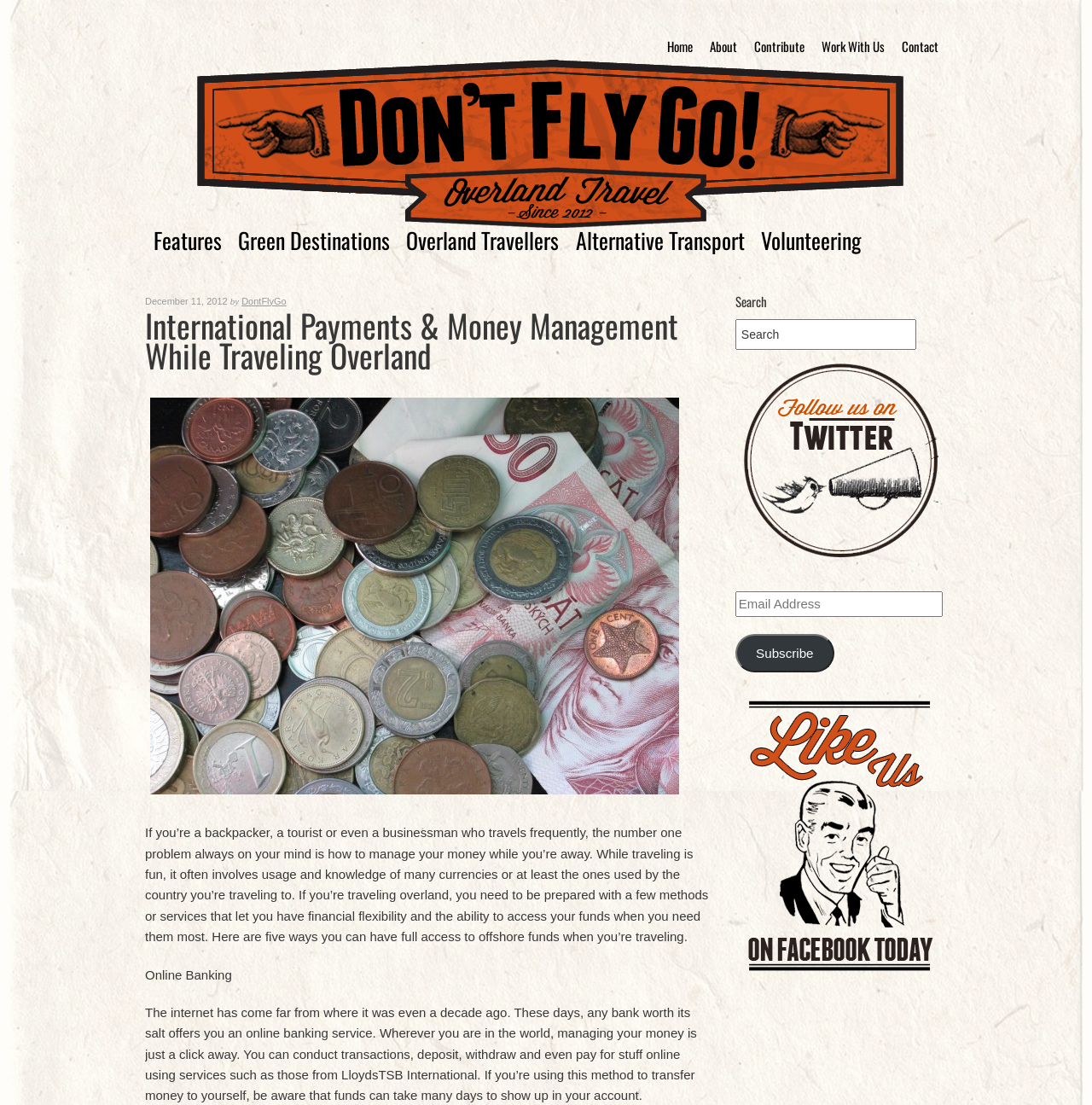Use a single word or phrase to answer the question: 
How many images are on the webpage?

3